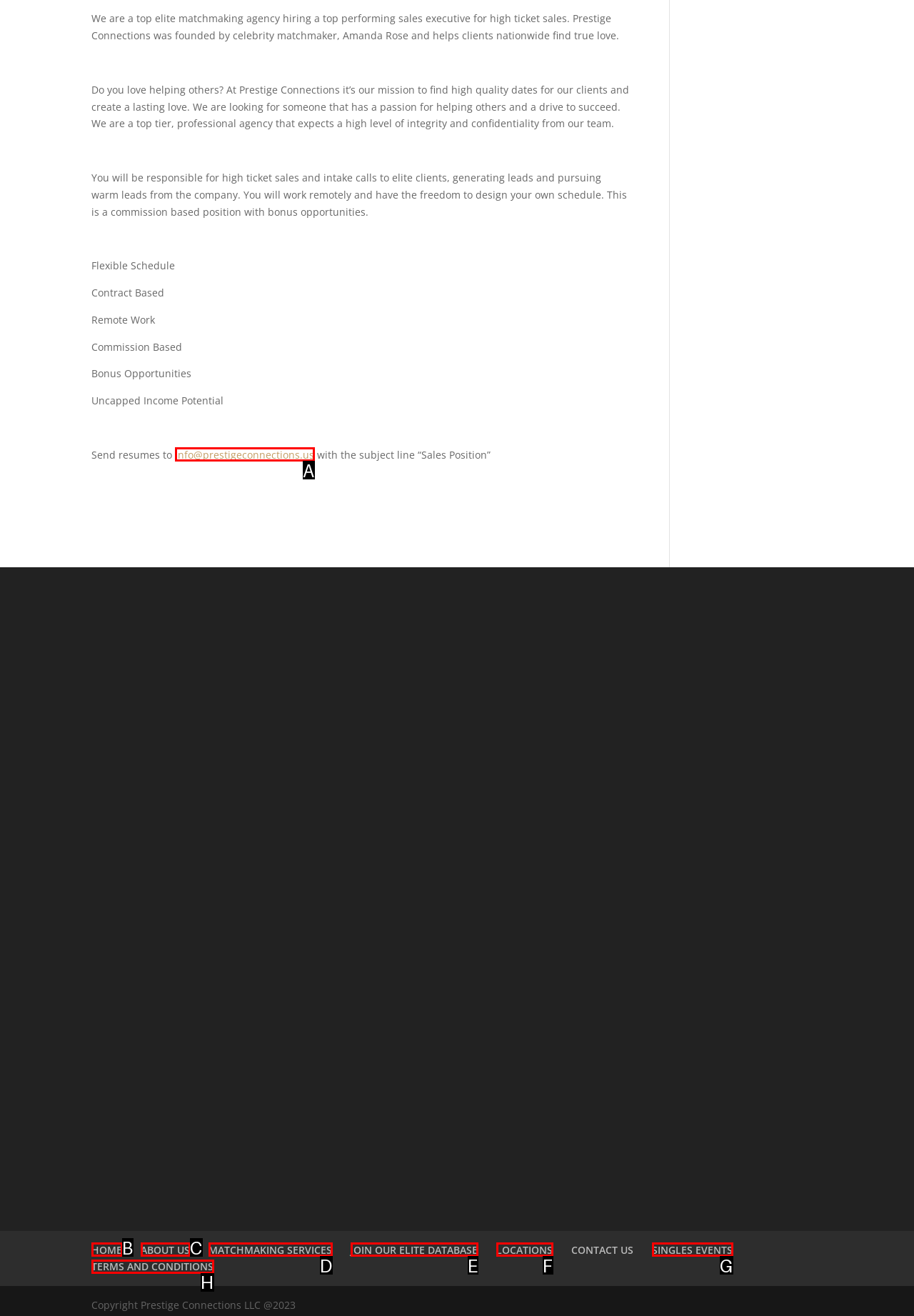Looking at the description: JOIN OUR ELITE DATABASE, identify which option is the best match and respond directly with the letter of that option.

E